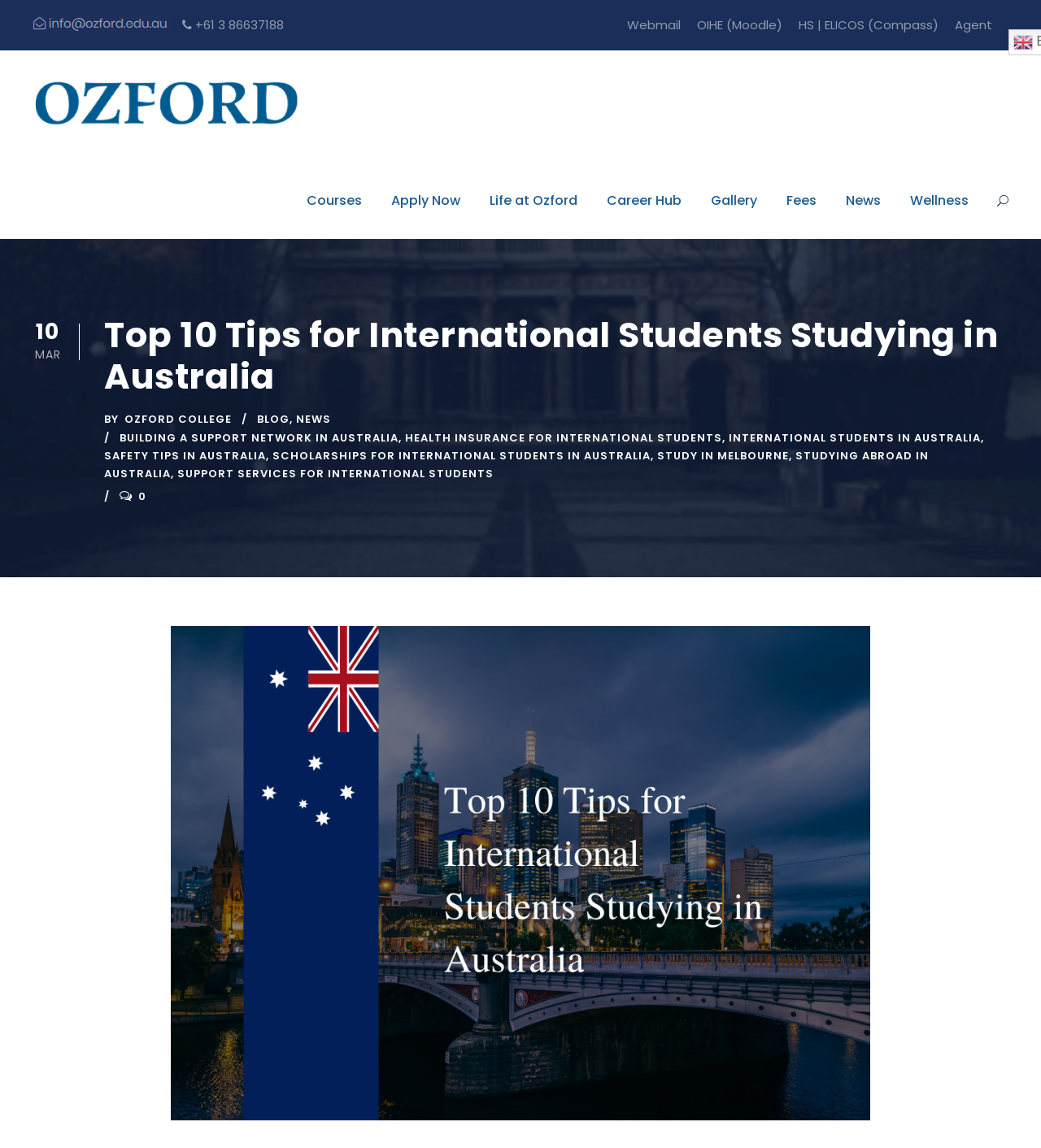Please identify the bounding box coordinates of the element I need to click to follow this instruction: "Check Safety Tips in Australia".

[0.1, 0.39, 0.255, 0.404]